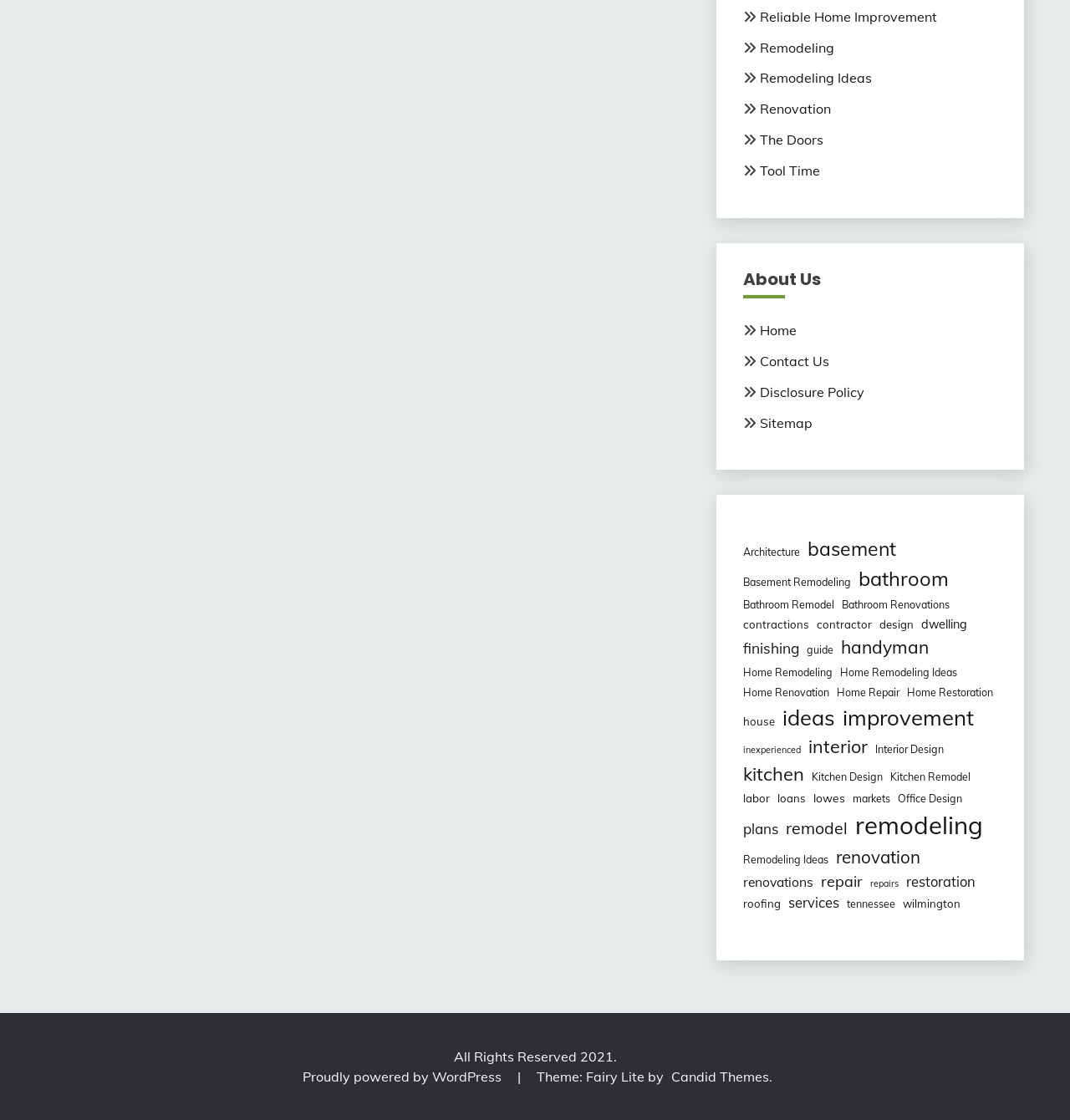Using the element description provided, determine the bounding box coordinates in the format (top-left x, top-left y, bottom-right x, bottom-right y). Ensure that all values are floating point numbers between 0 and 1. Element description: Bathroom Renovations

[0.786, 0.534, 0.887, 0.548]